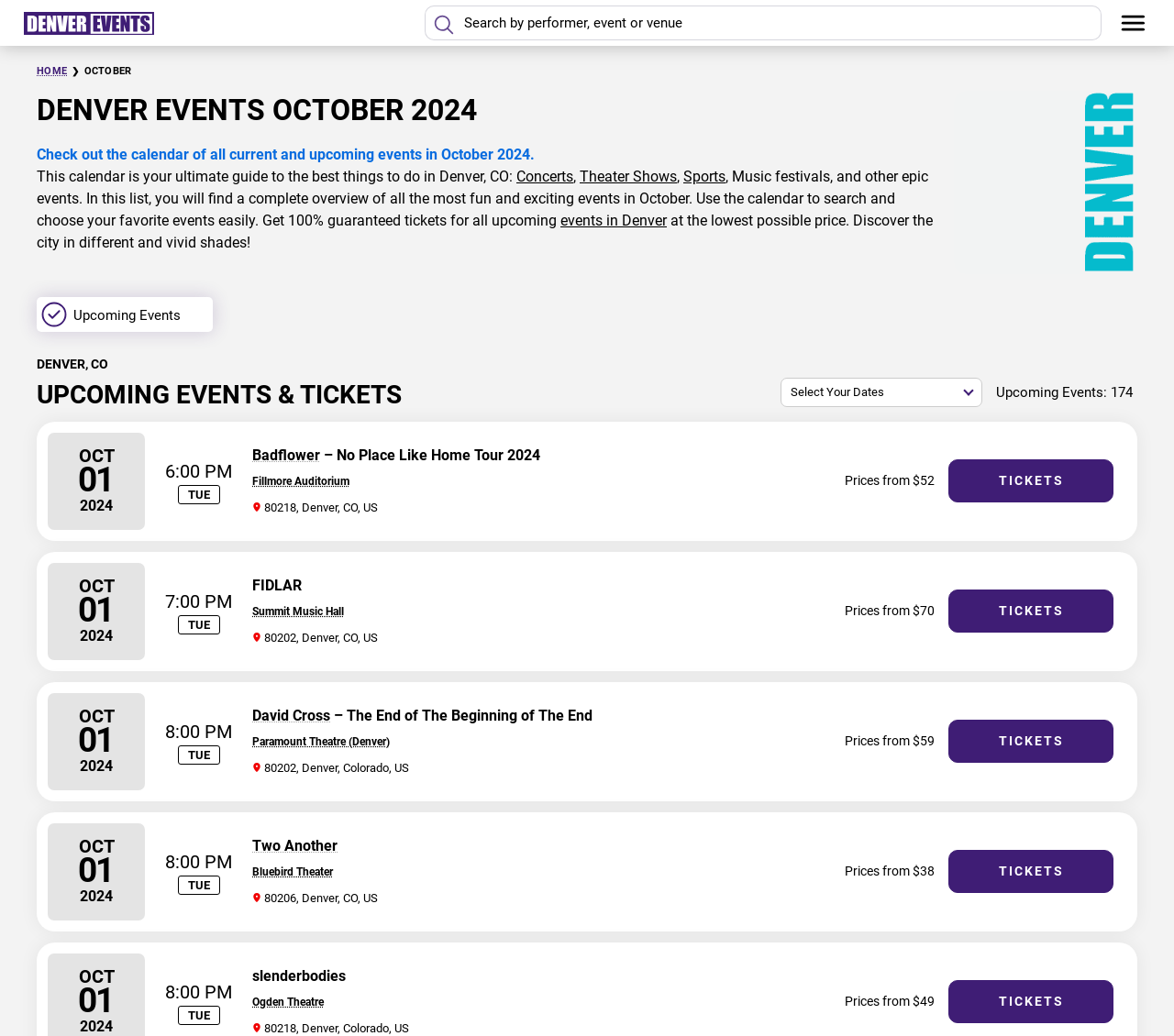Locate the bounding box coordinates for the element described below: "Fillmore Auditorium". The coordinates must be four float values between 0 and 1, formatted as [left, top, right, bottom].

[0.215, 0.459, 0.298, 0.471]